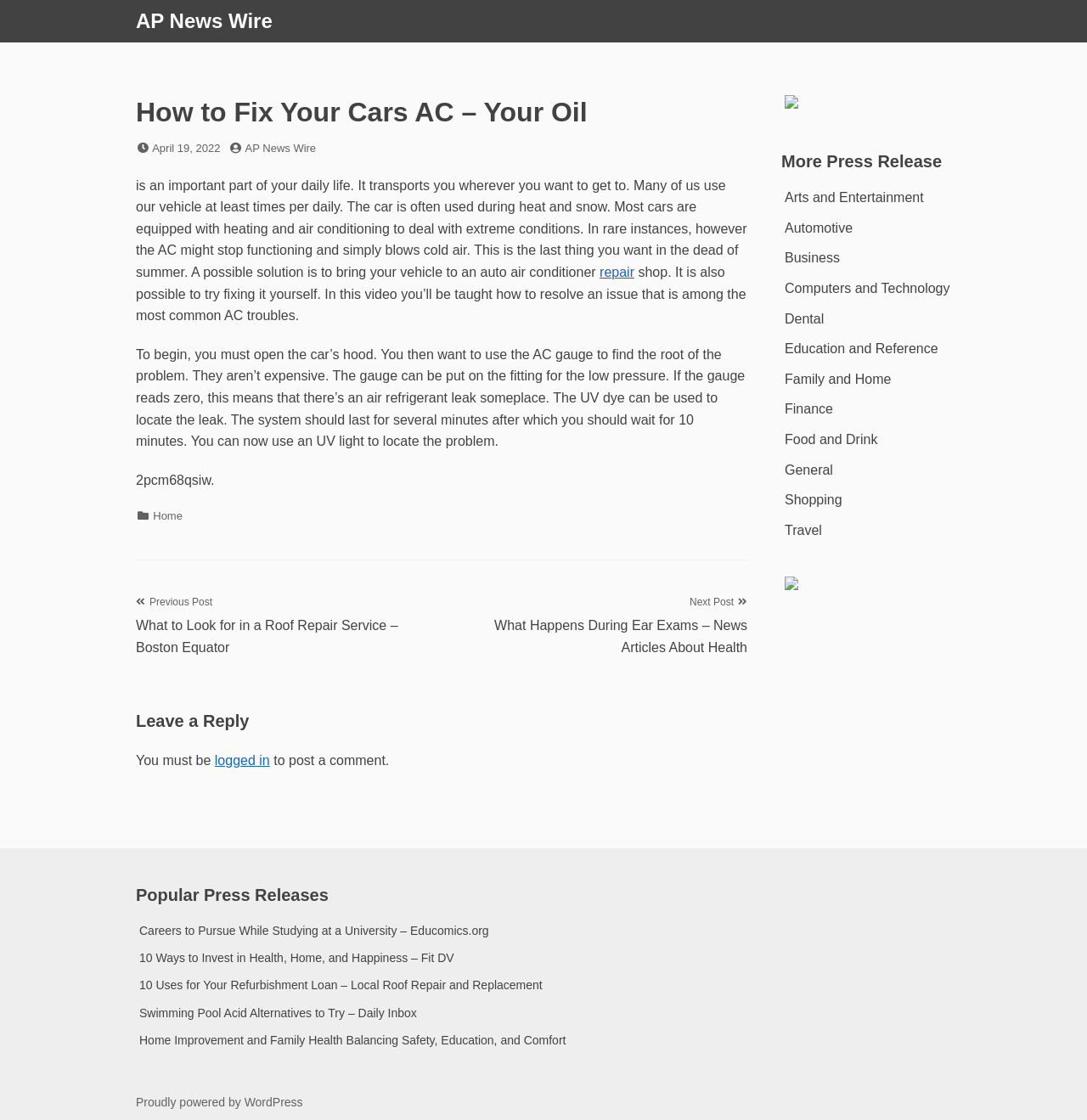Please determine the bounding box coordinates of the element's region to click in order to carry out the following instruction: "Click on the 'AP News Wire' link". The coordinates should be four float numbers between 0 and 1, i.e., [left, top, right, bottom].

[0.125, 0.008, 0.251, 0.029]